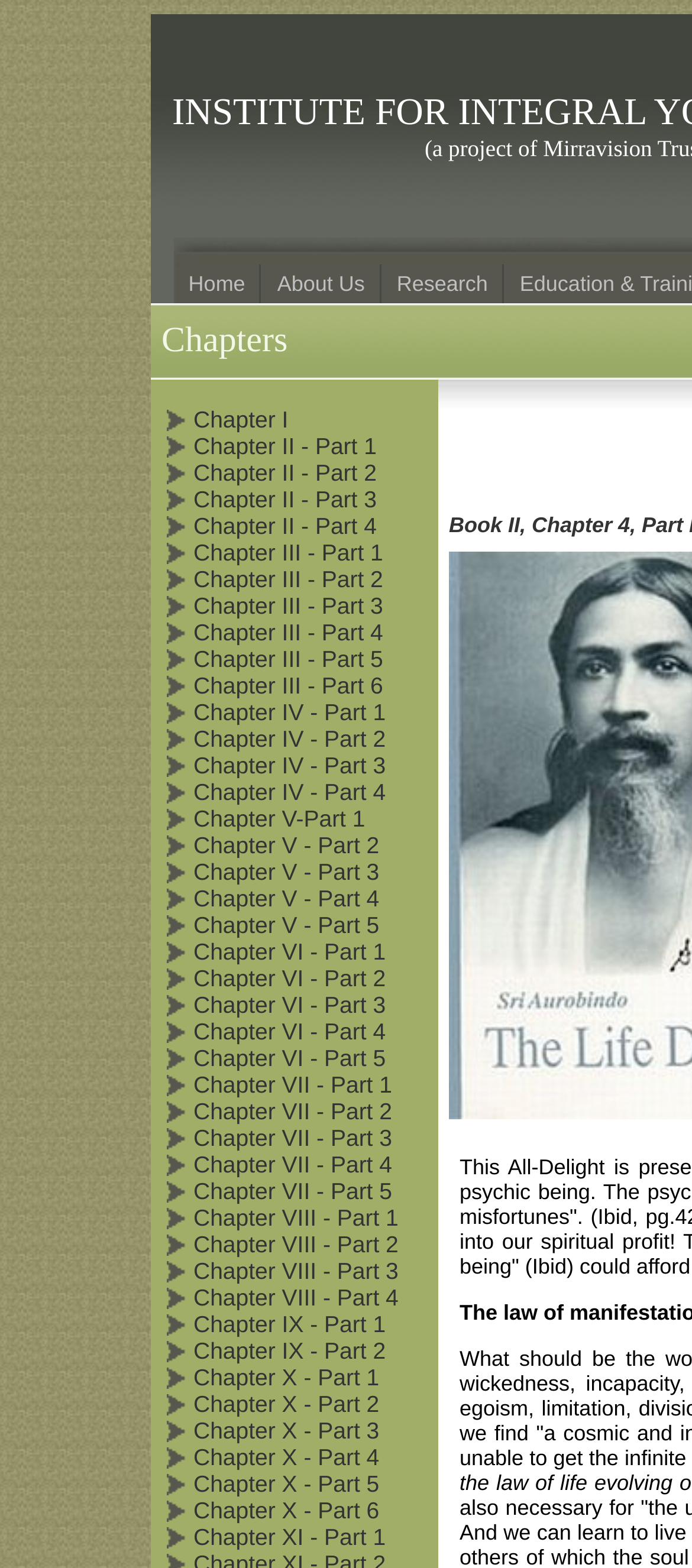Pinpoint the bounding box coordinates of the clickable element to carry out the following instruction: "Open the collection."

None